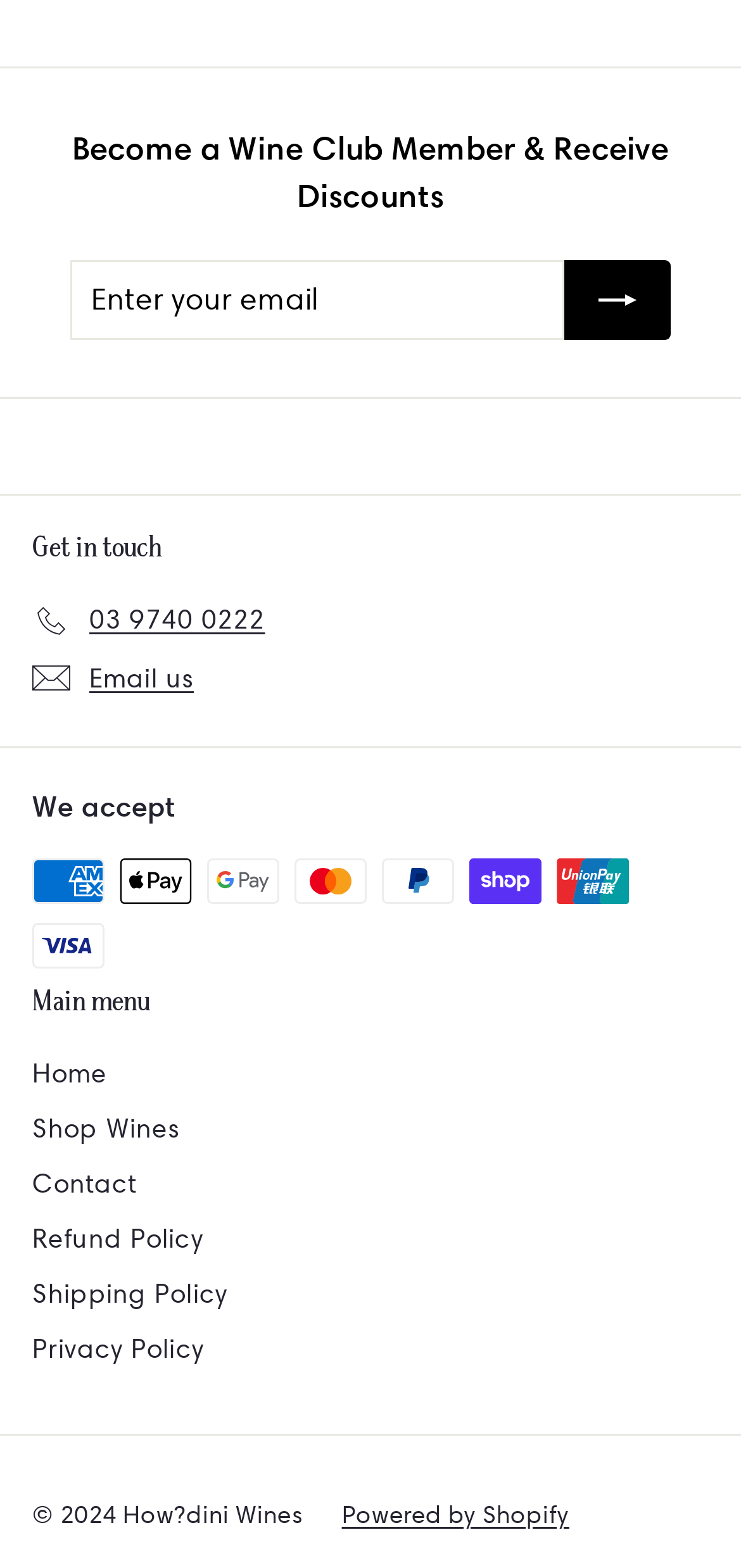Please indicate the bounding box coordinates for the clickable area to complete the following task: "Get in touch". The coordinates should be specified as four float numbers between 0 and 1, i.e., [left, top, right, bottom].

[0.044, 0.34, 0.956, 0.36]